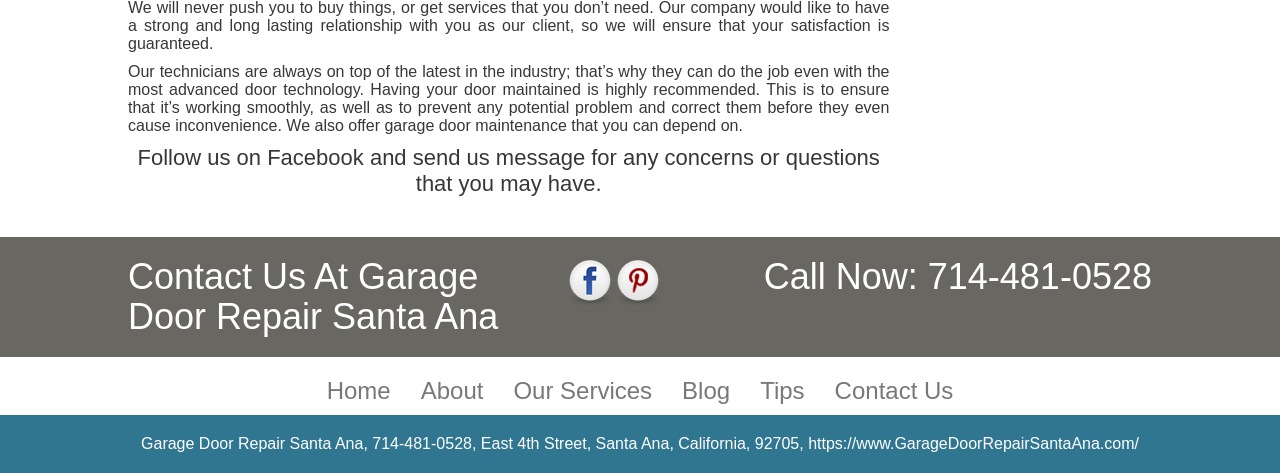Please locate the bounding box coordinates of the element that should be clicked to achieve the given instruction: "Visit Home page".

[0.255, 0.797, 0.305, 0.854]